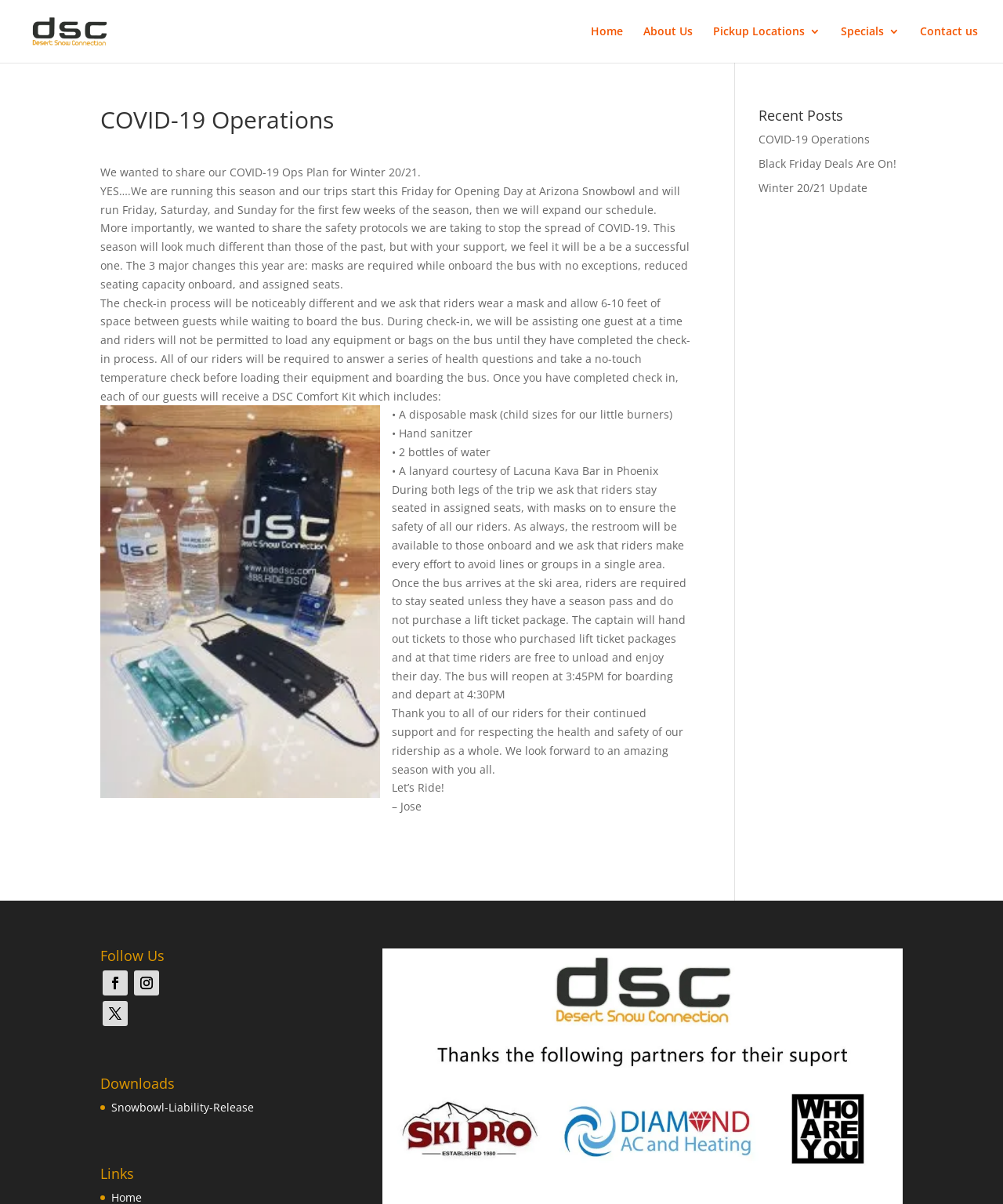Pinpoint the bounding box coordinates of the area that must be clicked to complete this instruction: "Click the 'Home' link".

[0.589, 0.021, 0.621, 0.052]